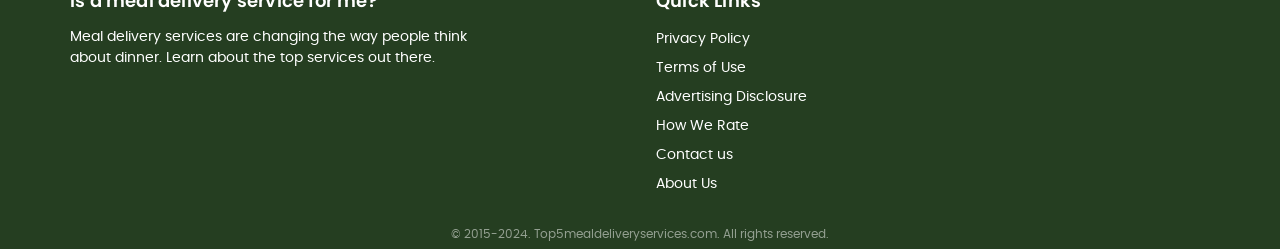Answer the question below in one word or phrase:
What is the main topic of this webpage?

Meal delivery services